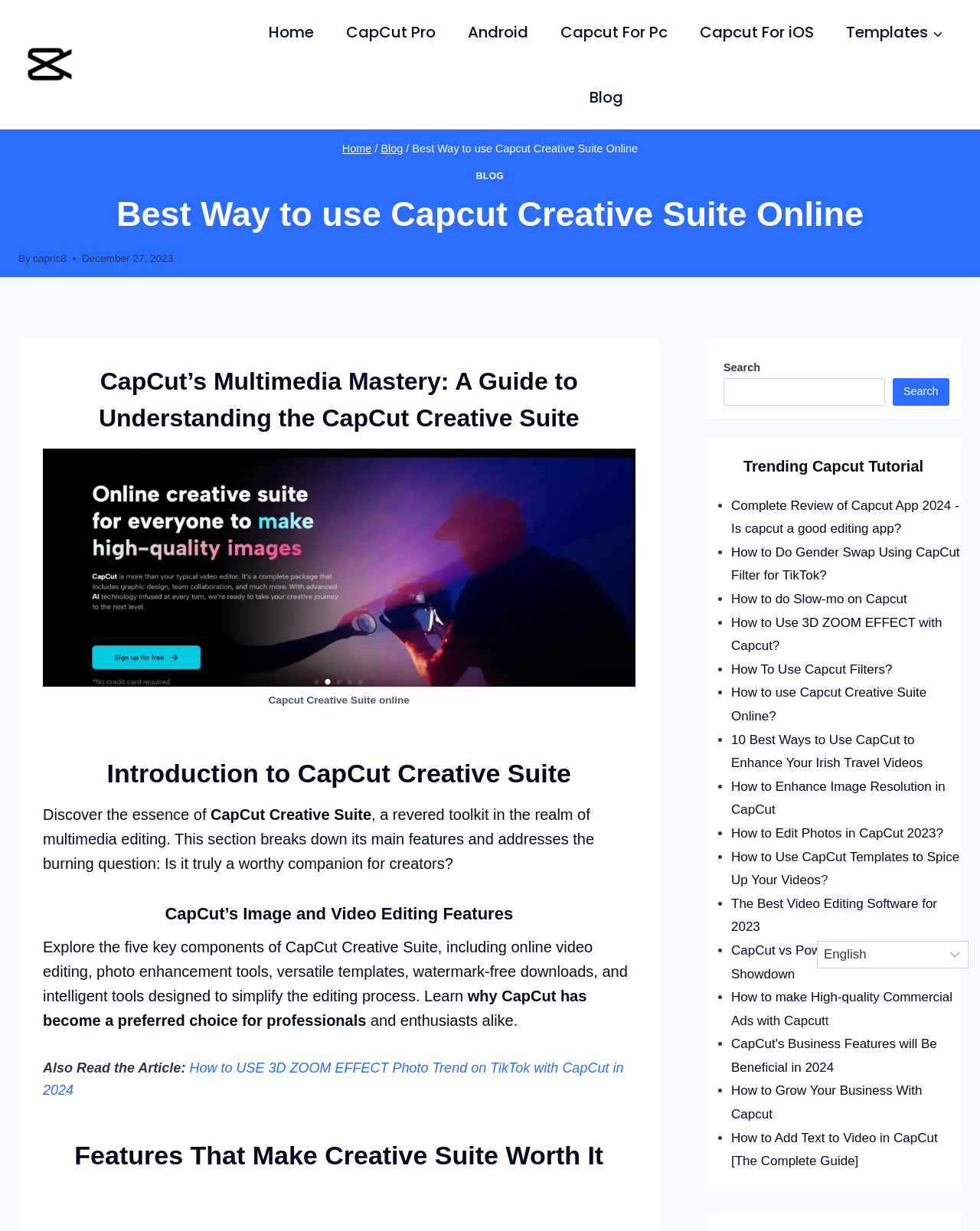What is the title of the article?
Examine the image and provide an in-depth answer to the question.

The title of the article is 'Best Way to use Capcut Creative Suite Online' which is a heading element on the webpage. This title likely summarizes the content of the article.